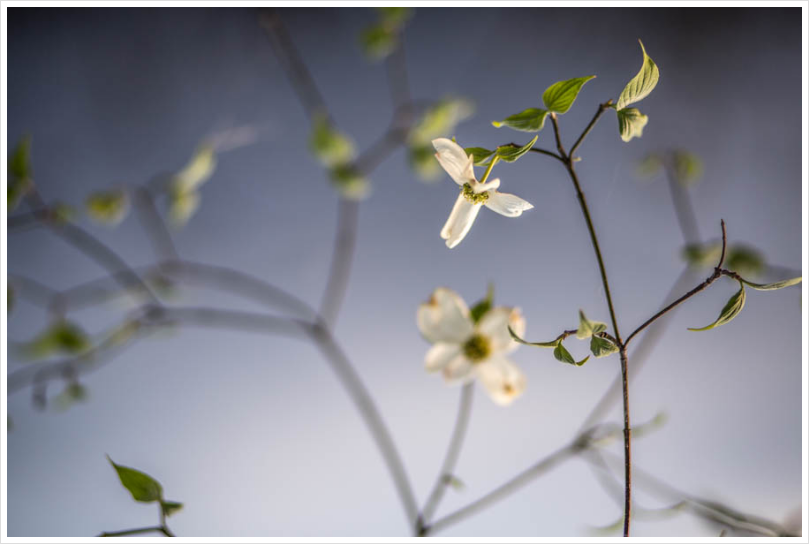Explain the image with as much detail as possible.

The image captures the delicate beauty of flowering branches, showcasing soft white blooms and tender green leaves against a blurred background. The ethereal lighting enhances the translucence of the petals, imbuing the scene with a sense of tranquility and grace. This moment reflects the subtle intricacies of nature, reminding viewers of the serene and fragile beauty of life, perfectly aligning with the theme explored in the article titled "Reading Minds, Cosmic and Otherwise." The imagery resonates with the notion of profound awareness and connection to existence, as discussed by Michael Mamas in his exploration of sentient beings and the ancient wisdom that underpins such understanding.